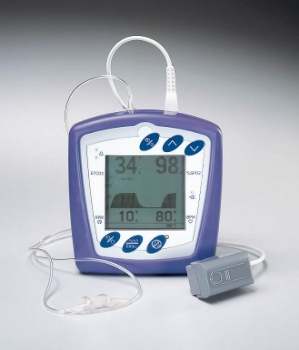Answer the following inquiry with a single word or phrase:
What is the purpose of the infrared serial interface?

Easy downloading of patient data